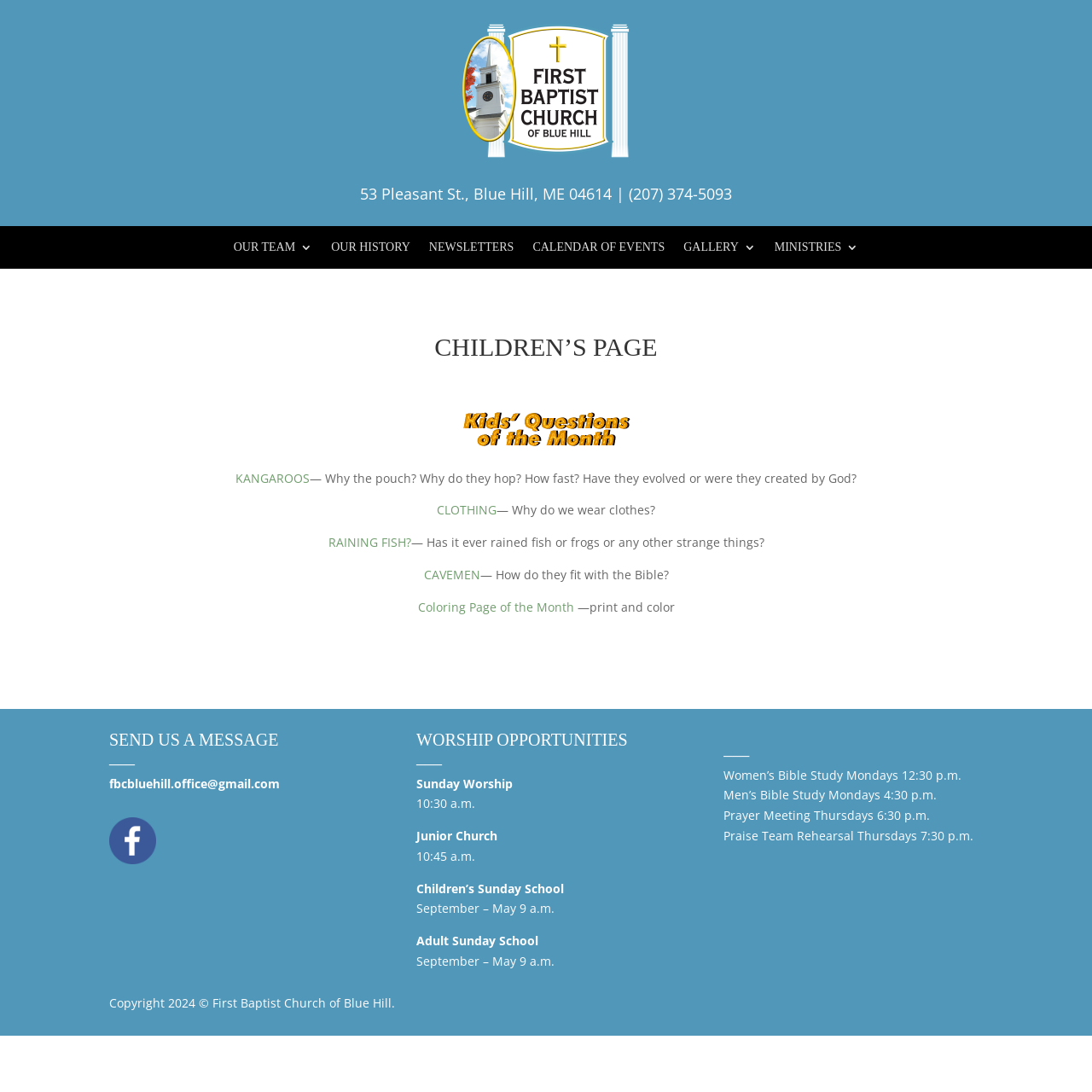What is the address of the church?
From the image, respond using a single word or phrase.

53 Pleasant St., Blue Hill, ME 04614